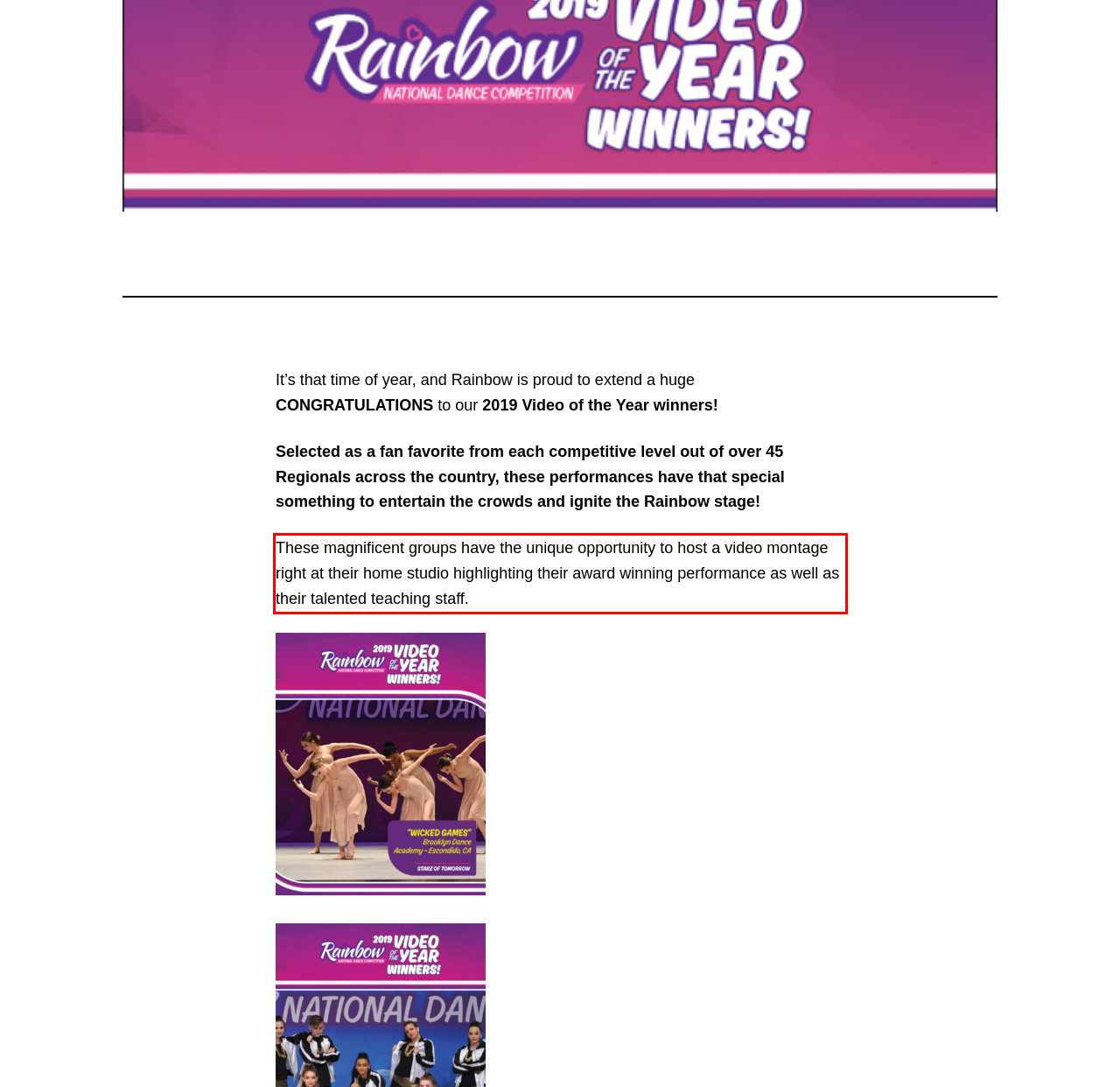You have a screenshot of a webpage where a UI element is enclosed in a red rectangle. Perform OCR to capture the text inside this red rectangle.

These magnificent groups have the unique opportunity to host a video montage right at their home studio highlighting their award winning performance as well as their talented teaching staff.